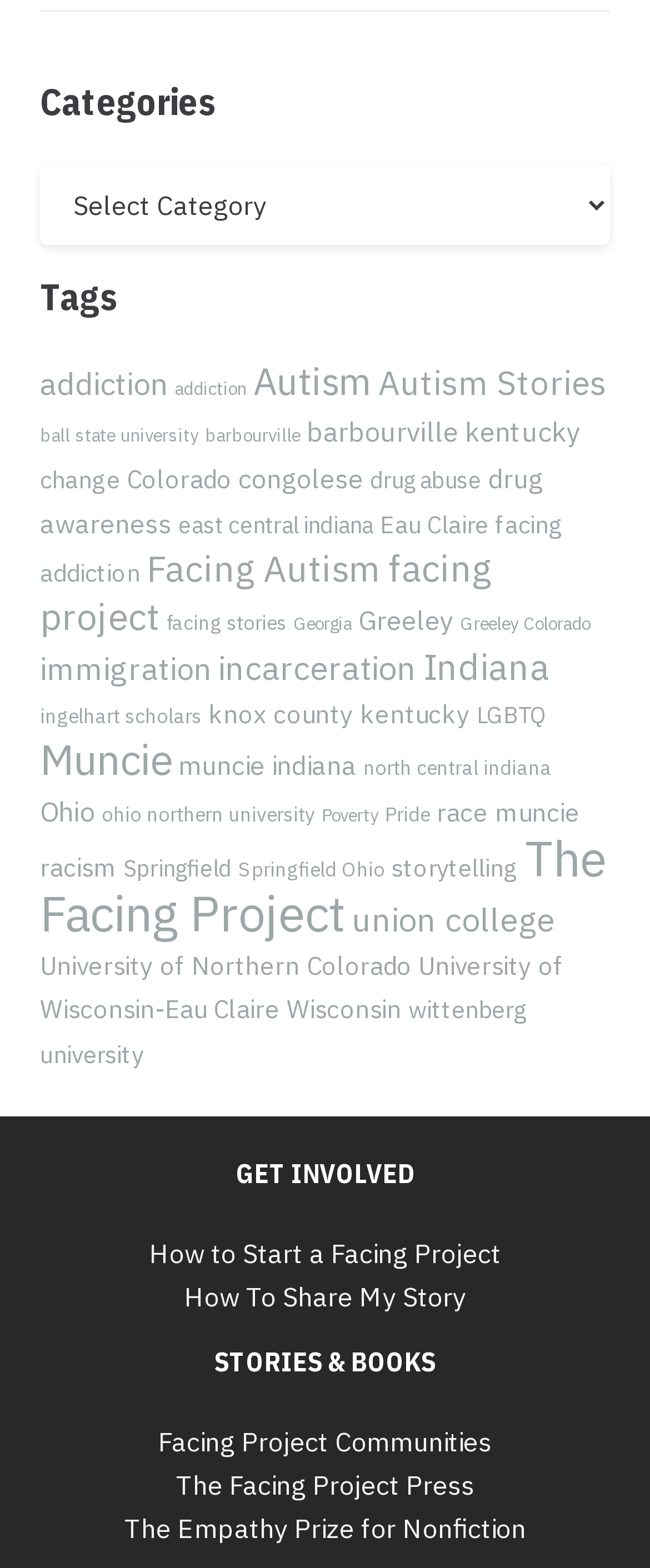Provide a short, one-word or phrase answer to the question below:
What is the bounding box coordinate of the 'GET INVOLVED' heading?

[0.026, 0.738, 0.974, 0.76]